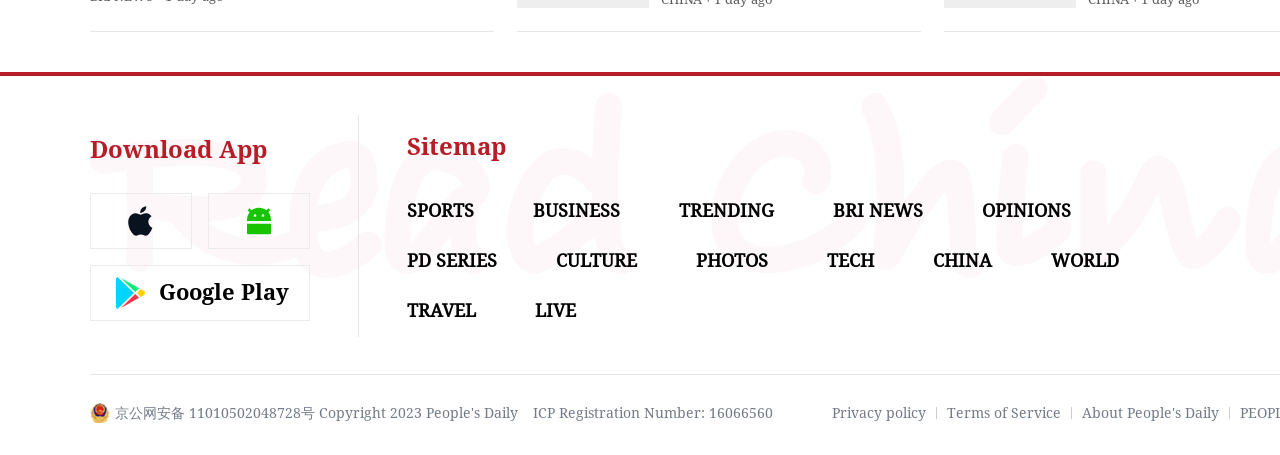What is the purpose of the 'Sitemap' link?
Carefully analyze the image and provide a thorough answer to the question.

The 'Sitemap' link is likely used to help users navigate the website and find specific content or sections, as it is a common feature on many websites.